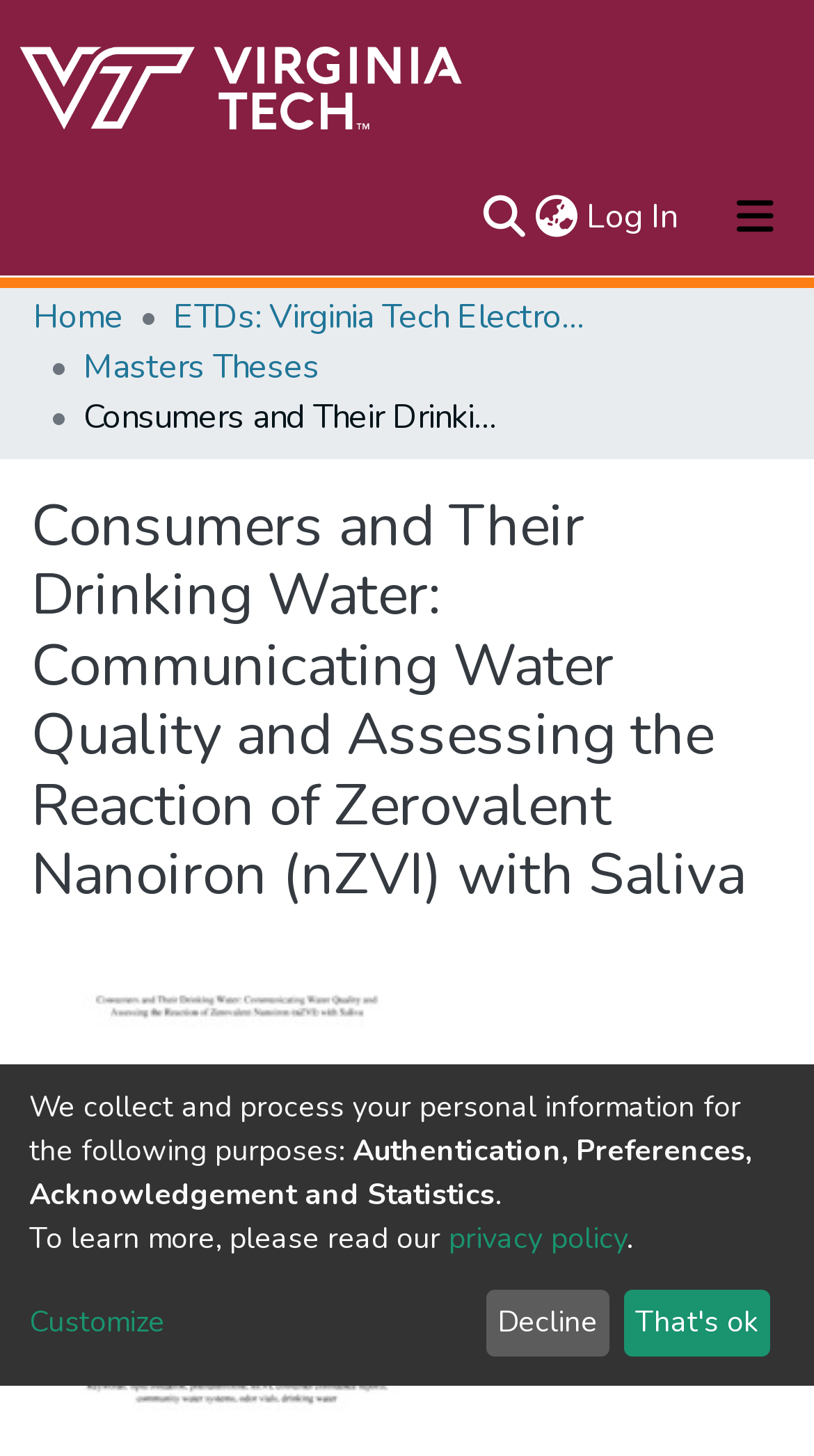Determine the coordinates of the bounding box that should be clicked to complete the instruction: "Go to about page". The coordinates should be represented by four float numbers between 0 and 1: [left, top, right, bottom].

None